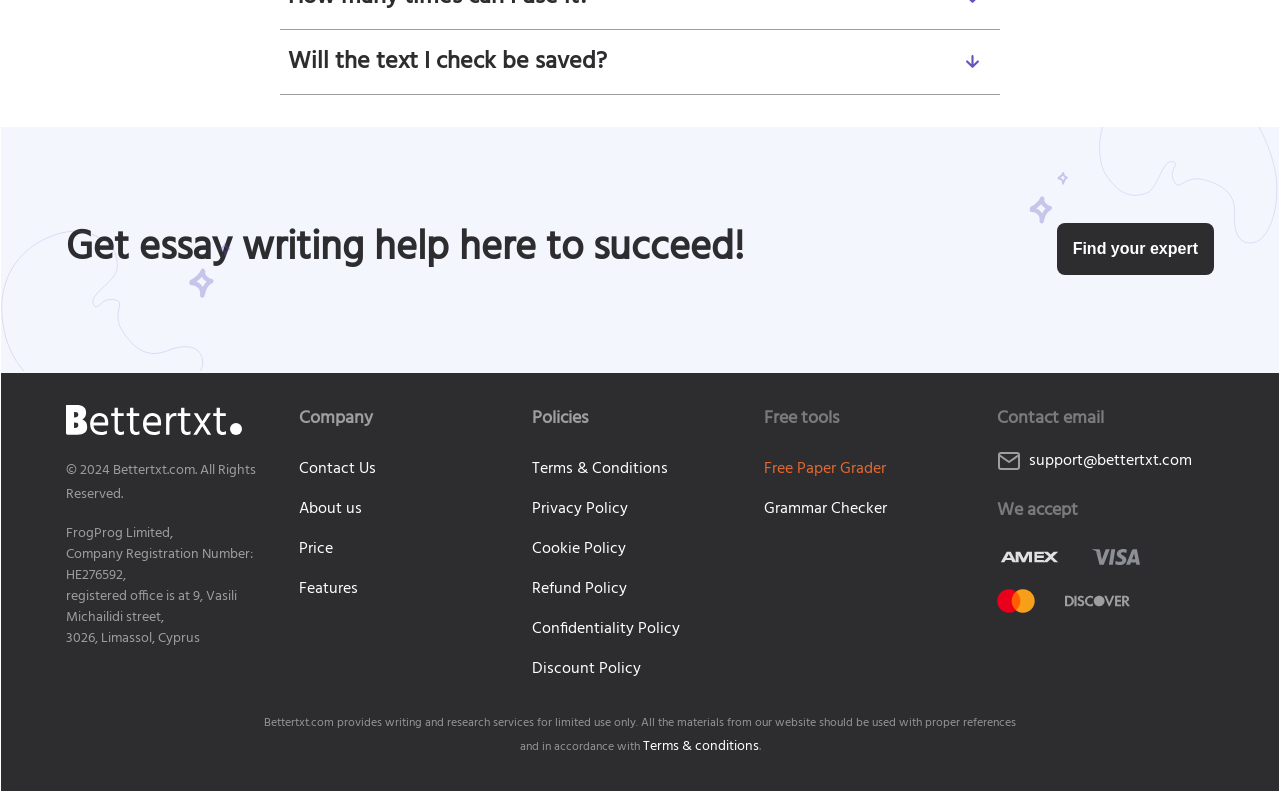Given the element description, predict the bounding box coordinates in the format (top-left x, top-left y, bottom-right x, bottom-right y). Make sure all values are between 0 and 1. Here is the element description: Grammar Checker

[0.597, 0.628, 0.767, 0.659]